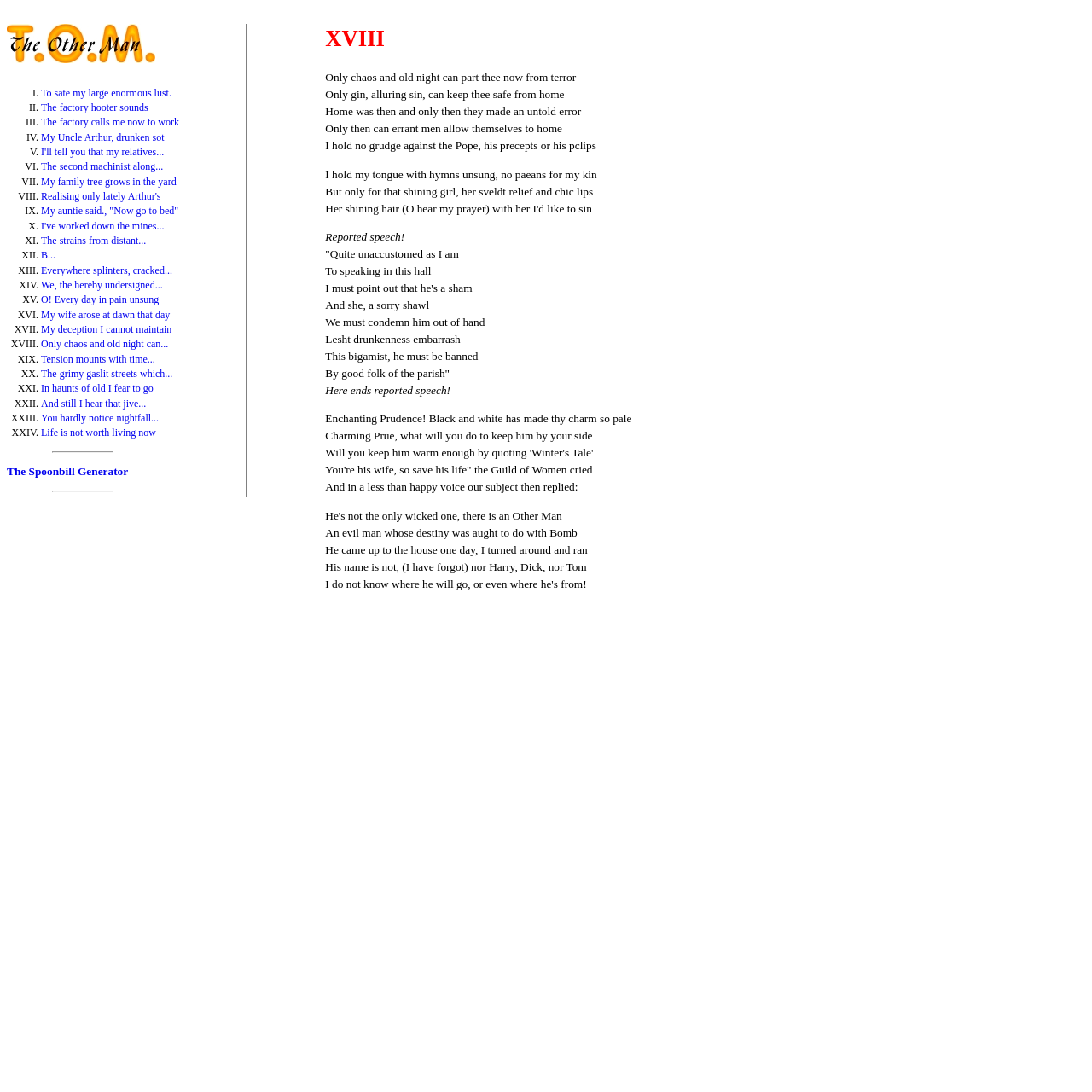Identify the bounding box for the UI element that is described as follows: "Tension mounts with time...".

[0.038, 0.323, 0.142, 0.334]